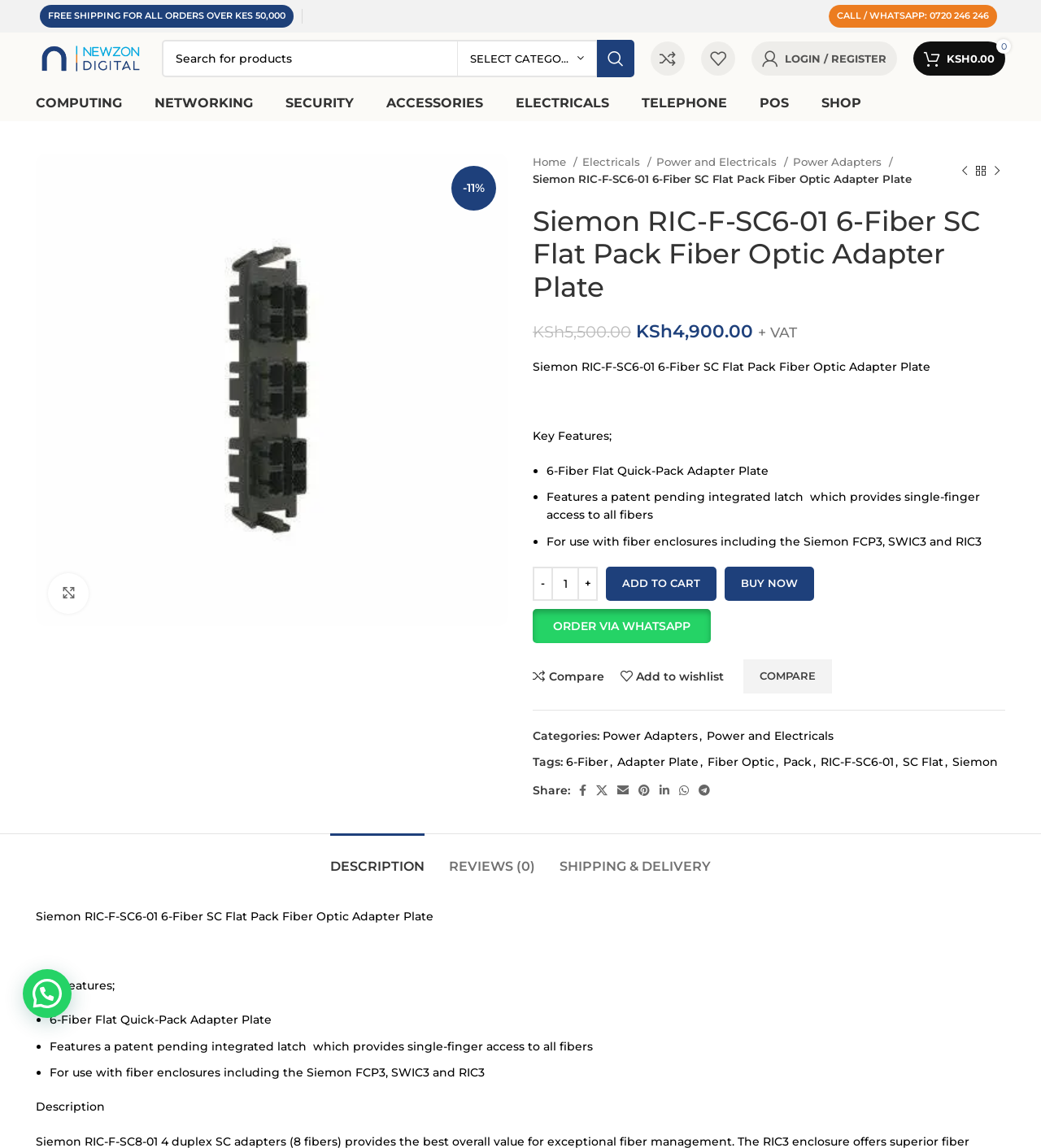Offer a detailed account of what is visible on the webpage.

This webpage is about a product, specifically the Siemon RIC-F-SC6-01 6-Fiber SC Flat Pack Fiber Optic Adapter Plate. At the top of the page, there is a navigation bar with links to various categories, including Computing, Networking, Security, and more. Below the navigation bar, there is a search bar with a textbox and a search button. 

To the right of the search bar, there are several links, including "My Wishlist", "LOGIN / REGISTER", and a shopping cart icon with a price of KSH0.00. 

Below the navigation bar, there is a large image of the product, with a link to enlarge the image. To the right of the image, there is a breadcrumb navigation showing the product's category hierarchy, from Home to Power Adapters. 

Below the breadcrumb navigation, there is a heading with the product's name, followed by a description of the product, including its original and current prices, and a "VAT" label. 

The product's key features are listed in bullet points, including its 6-Fiber Flat Quick-Pack Adapter Plate, patent pending integrated latch, and compatibility with certain fiber enclosures. 

There are buttons to add or remove the product from the cart, as well as buttons to "ADD TO CART", "BUY NOW", and "ORDER VIA WHATSAPP". 

To the right of the product description, there are links to compare the product, add it to a wishlist, and share it on social media. 

At the bottom of the page, there are links to the product's categories and tags, including Power Adapters, Power and Electricals, 6-Fiber, Adapter Plate, Fiber Optic, Pack, RIC-F-SC6-01, SC Flat, and Siemon.